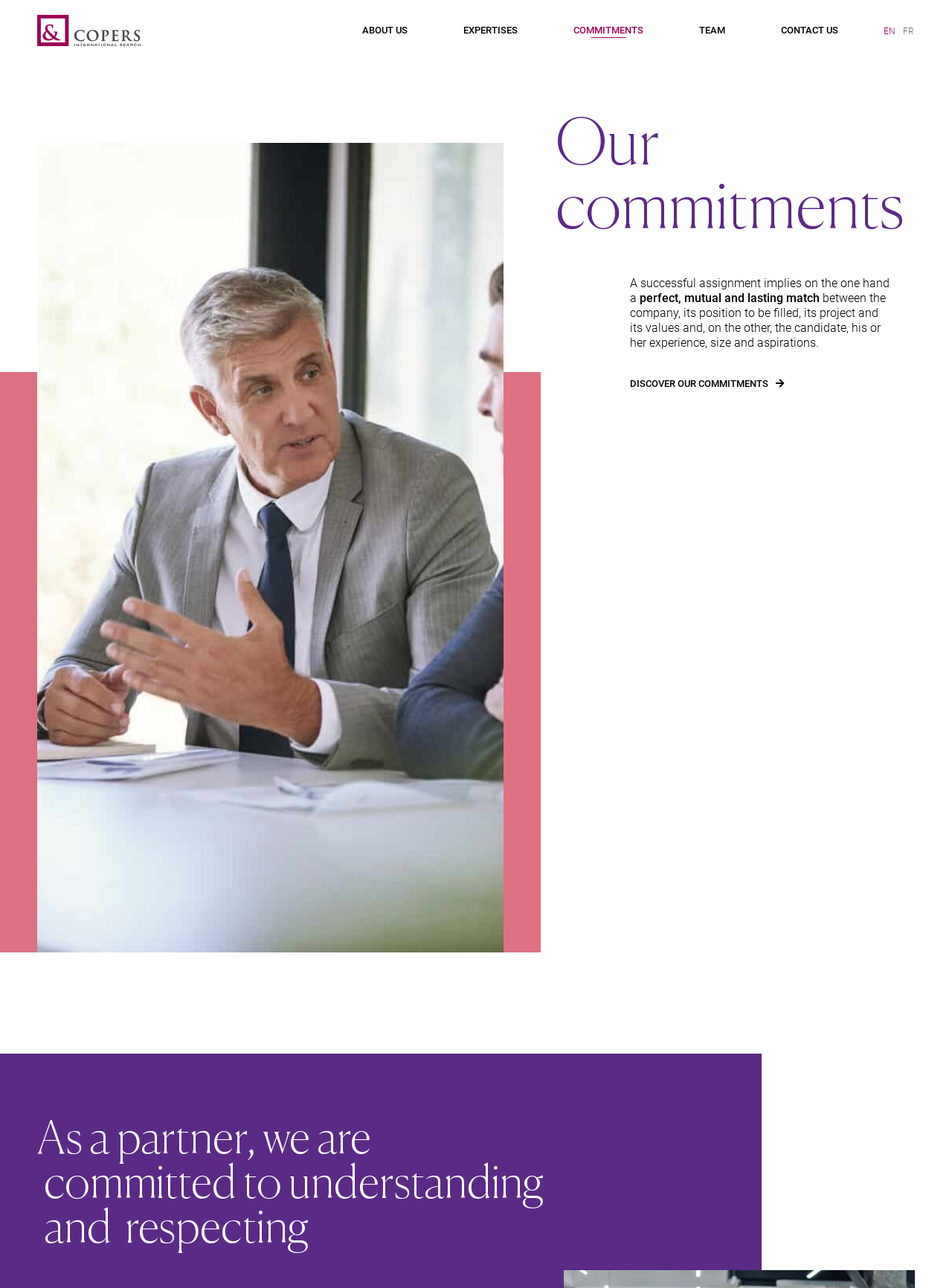What is the company's role in assignments?
Please respond to the question with as much detail as possible.

The company's role in assignments is that of a partner, as mentioned in the heading 'As a partner, we are committed to understanding and respecting'.